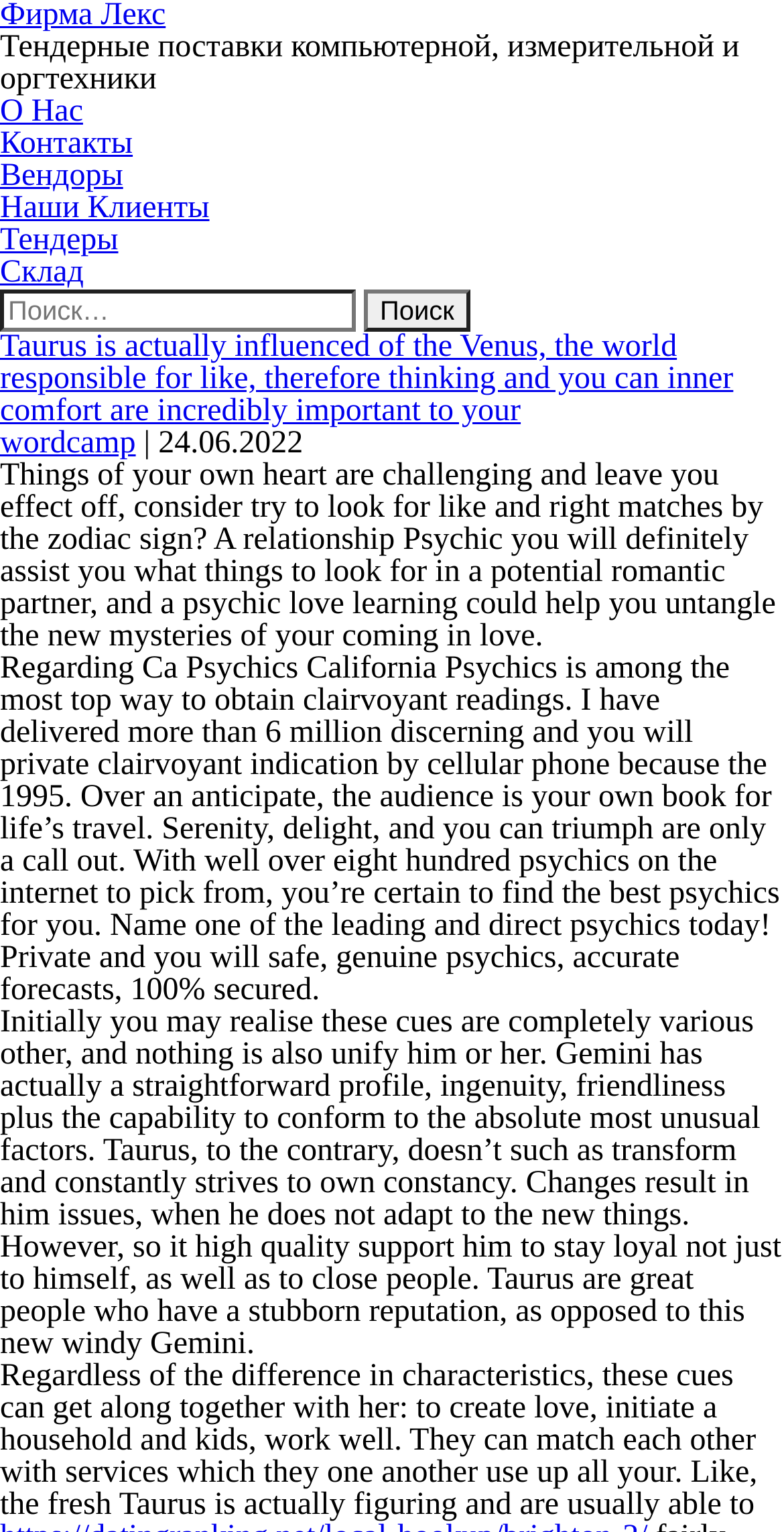Provide a one-word or short-phrase answer to the question:
What is the purpose of the search box?

To find something